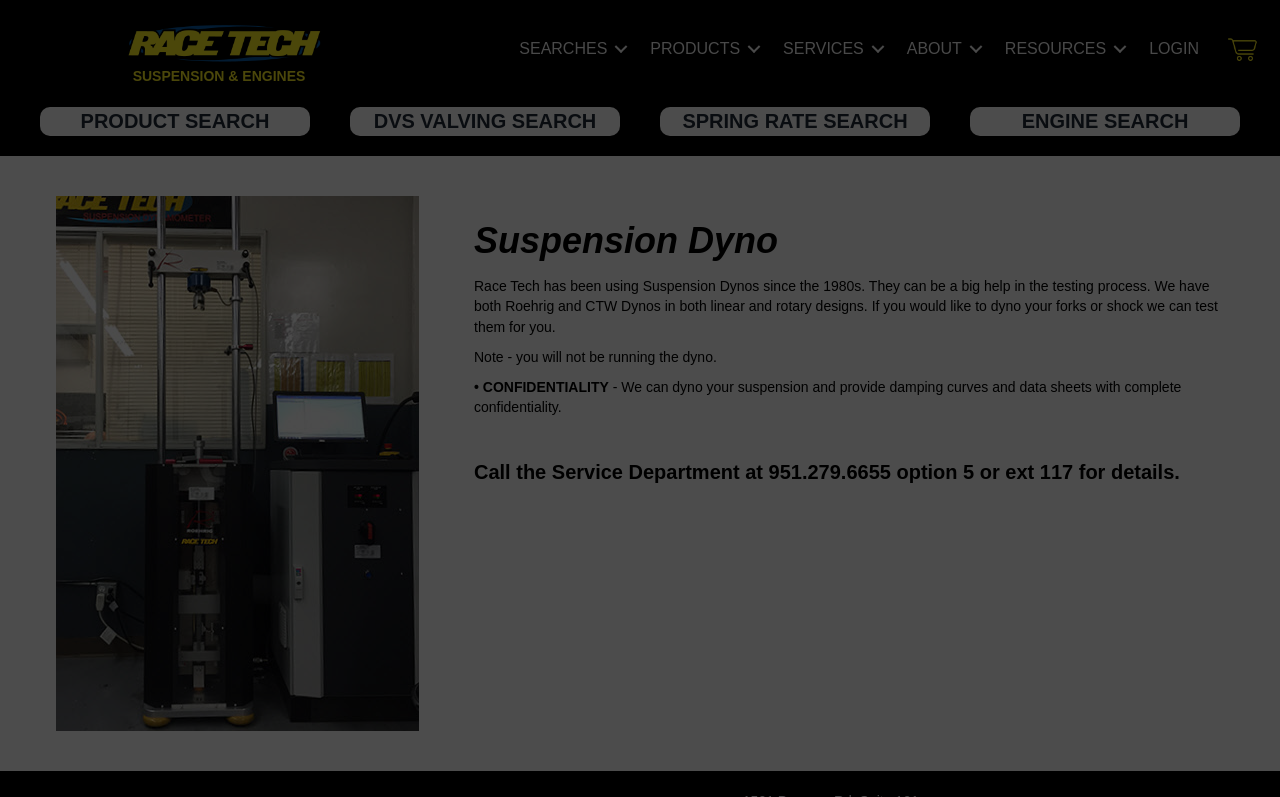Identify the bounding box for the UI element that is described as follows: "alt="RT_E2_Logo" title="RT_E2_Logo"".

[0.097, 0.025, 0.253, 0.083]